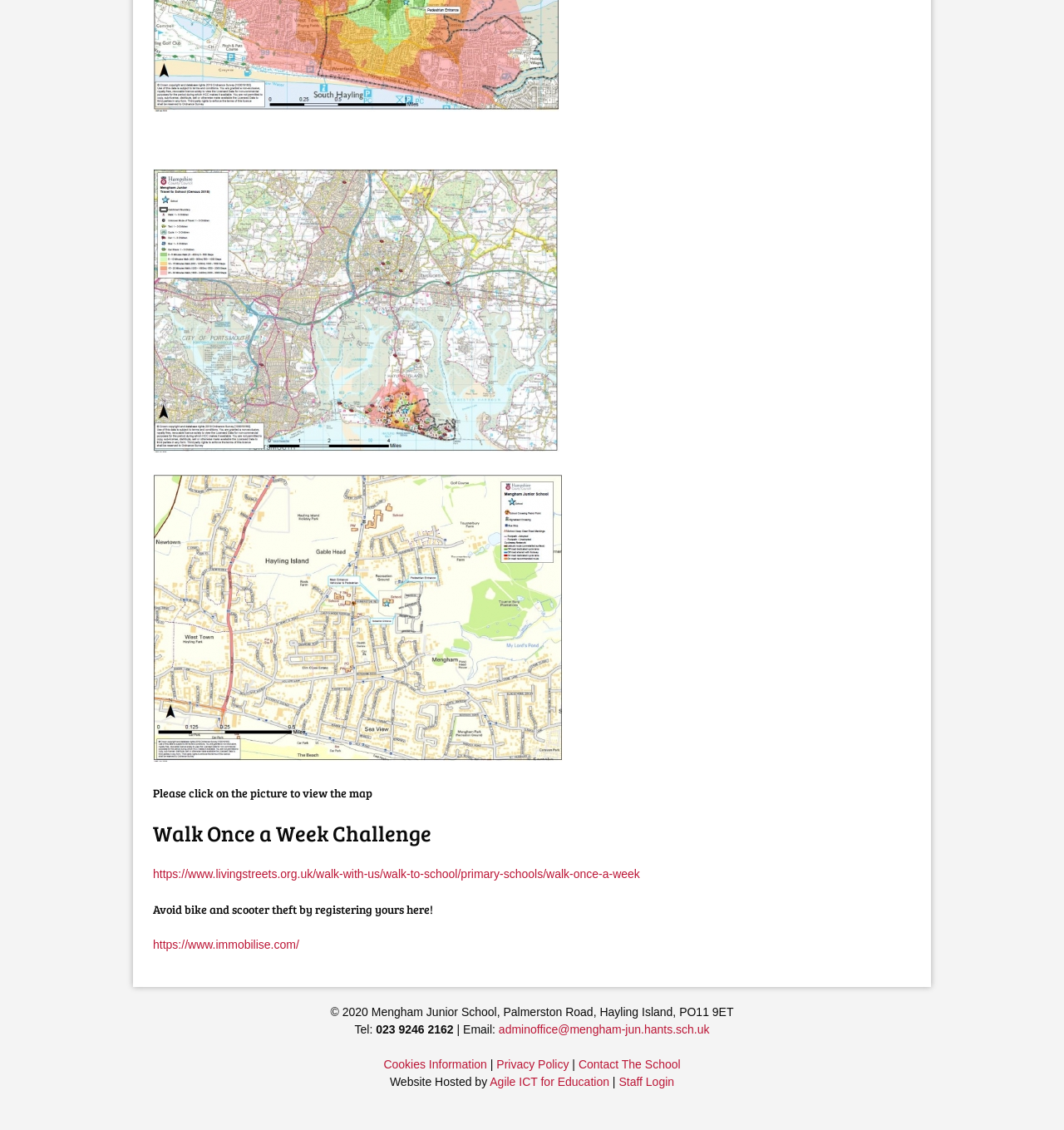What is the purpose of the 'Walk Once a Week Challenge'?
Please provide a comprehensive answer based on the information in the image.

I found a heading 'Walk Once a Week Challenge' on the webpage, which suggests that it is a challenge or initiative to encourage people to walk once a week. The link provided below the heading likely leads to more information about the challenge.